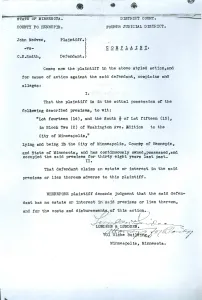Describe the image in great detail, covering all key points.

The image displays a historical legal document related to a court case involving John Medvec, who was among a group of residents challenging their eviction from Bohemian Flats, located on the banks of the Mississippi River in Minneapolis. The document outlines the procedural elements of the case against Charles H. Smith, a real estate developer. It reflects the residents' struggle for rights as squatters, emphasizing their claim to the homes they believed they owned. This case, significant in revealing the lives and challenges faced by the diverse community of the flats, highlights the deep emotional ties the residents had to their homes, despite the legal and social struggles they endured. The image is part of a collection from the Minnesota Historical Society documenting the poignant stories of those who fought for their rights in the face of eviction.